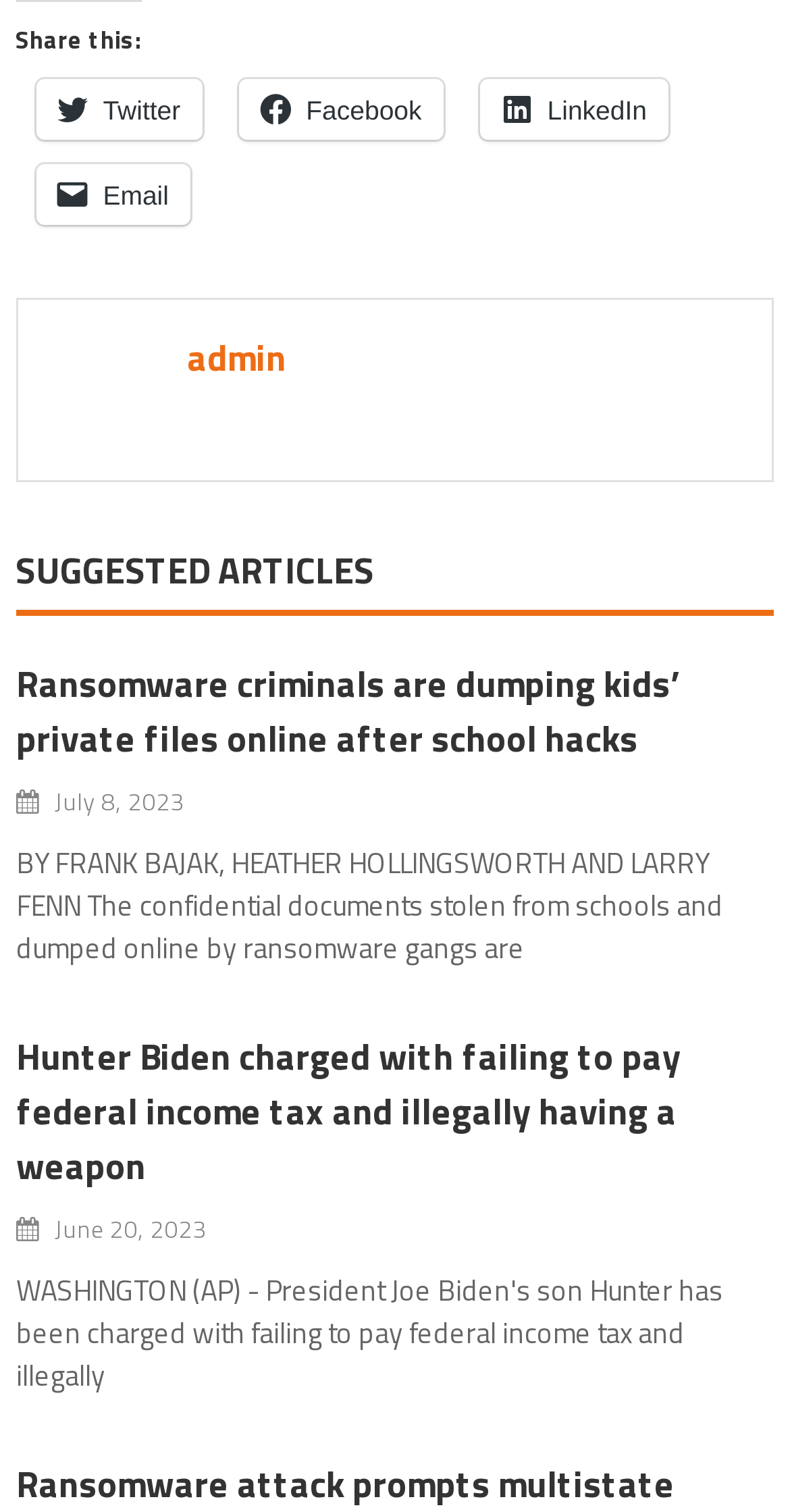Please determine the bounding box coordinates for the element that should be clicked to follow these instructions: "Share on Twitter".

[0.046, 0.053, 0.257, 0.093]